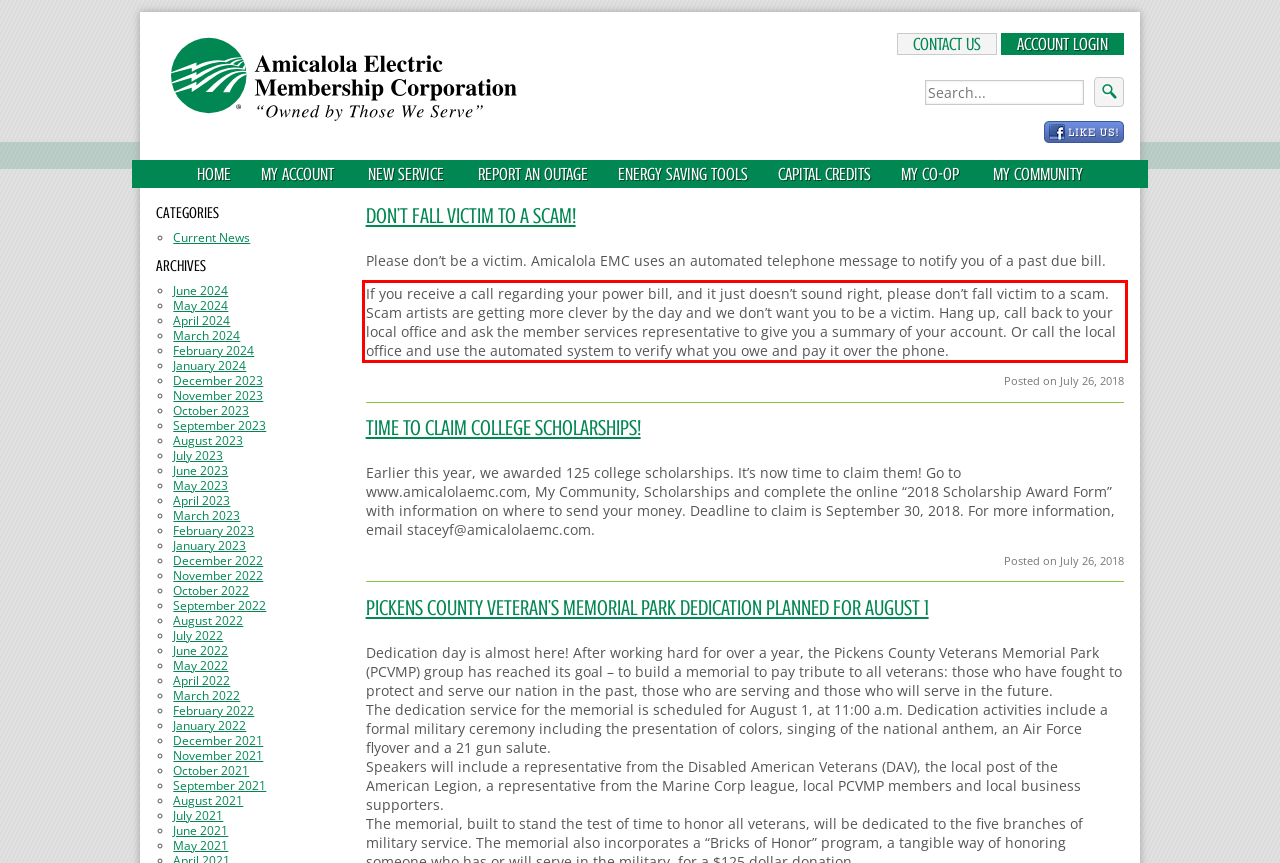Please examine the screenshot of the webpage and read the text present within the red rectangle bounding box.

If you receive a call regarding your power bill, and it just doesn’t sound right, please don’t fall victim to a scam. Scam artists are getting more clever by the day and we don’t want you to be a victim. Hang up, call back to your local office and ask the member services representative to give you a summary of your account. Or call the local office and use the automated system to verify what you owe and pay it over the phone.